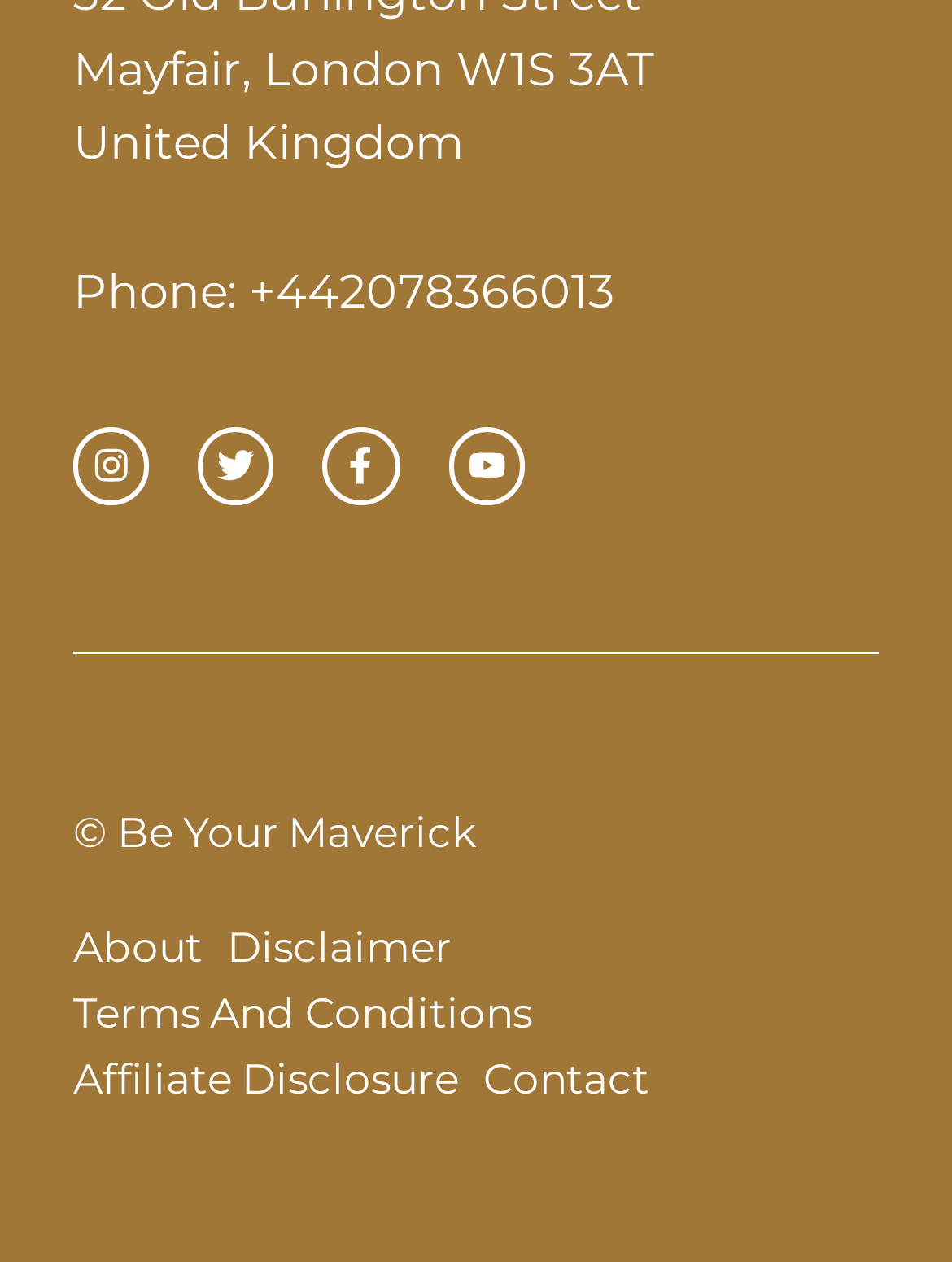Examine the image and give a thorough answer to the following question:
How many links are there in the footer?

I counted the number of link elements at the bottom of the webpage, including 'About', 'Disclaimer', 'Terms And Conditions', 'Affiliate Disclosure', and 'Contact', which indicates that there are 5 links in the footer.